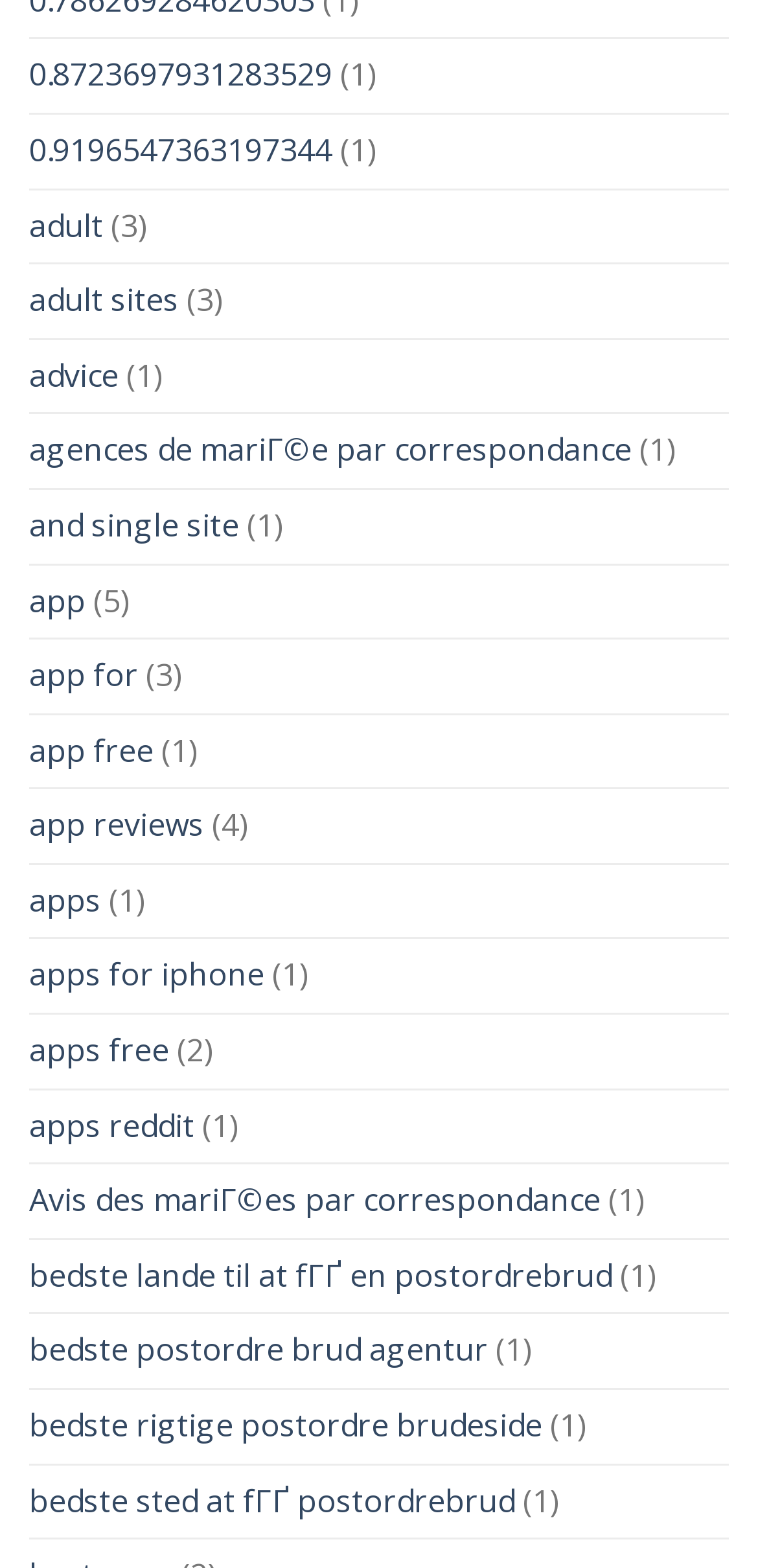Determine the coordinates of the bounding box that should be clicked to complete the instruction: "check the avis des mariees par correspondance link". The coordinates should be represented by four float numbers between 0 and 1: [left, top, right, bottom].

[0.038, 0.743, 0.792, 0.789]